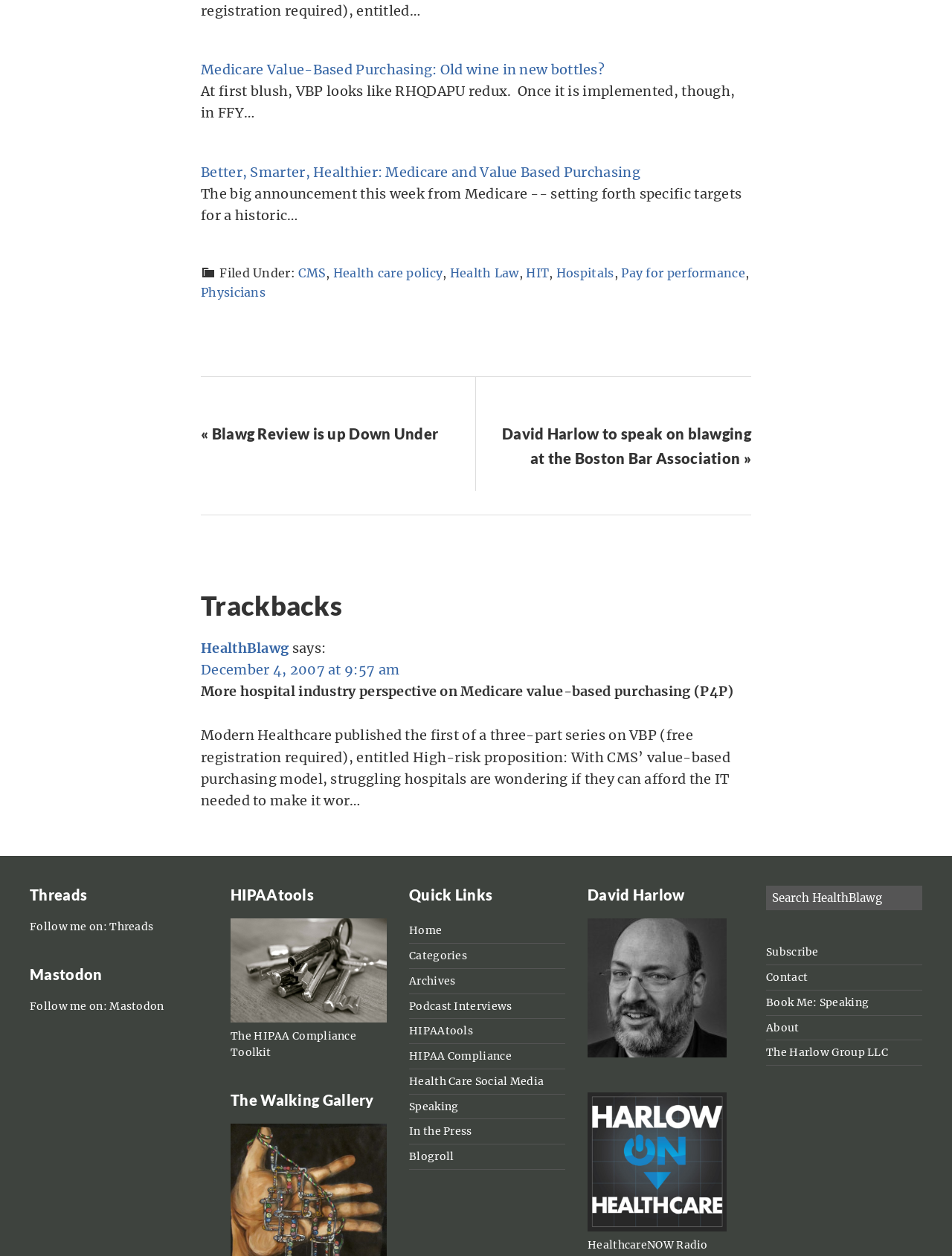Please predict the bounding box coordinates of the element's region where a click is necessary to complete the following instruction: "Search HealthBlawg". The coordinates should be represented by four float numbers between 0 and 1, i.e., [left, top, right, bottom].

[0.805, 0.705, 1.0, 0.725]